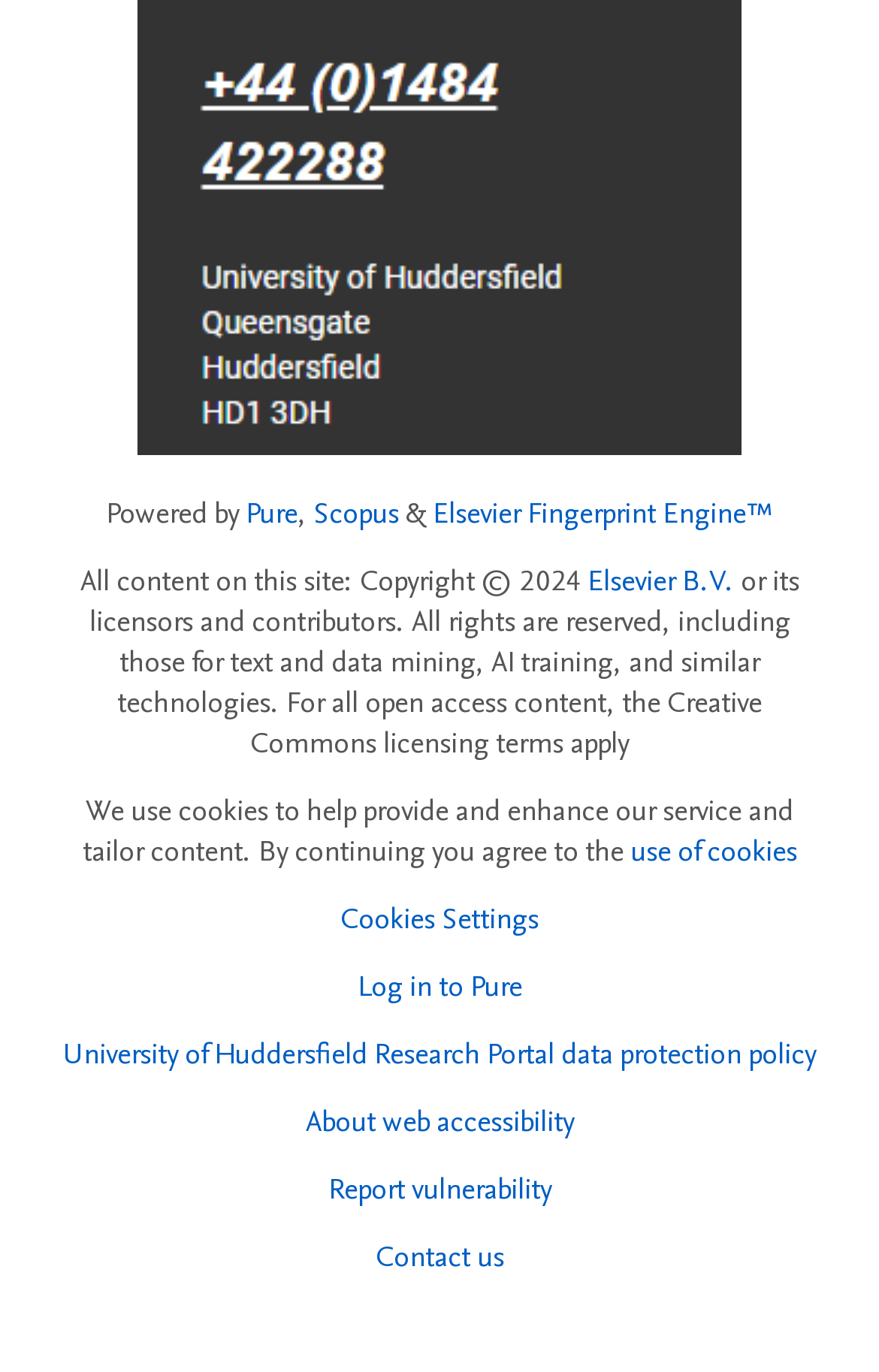Please answer the following question using a single word or phrase: 
How many links are there at the bottom of the page?

4